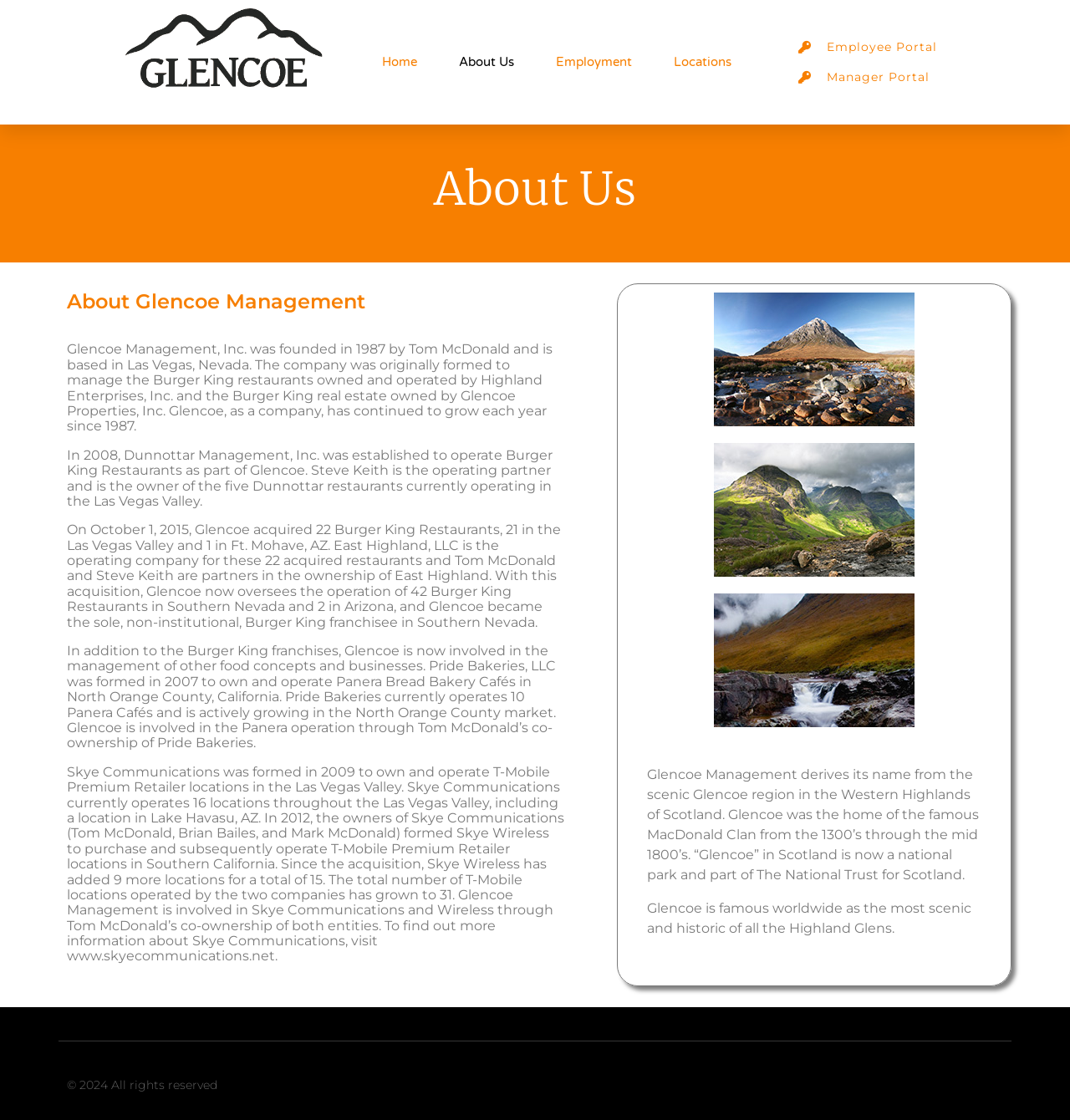Identify and provide the bounding box coordinates of the UI element described: "About Us". The coordinates should be formatted as [left, top, right, bottom], with each number being a float between 0 and 1.

[0.429, 0.022, 0.48, 0.089]